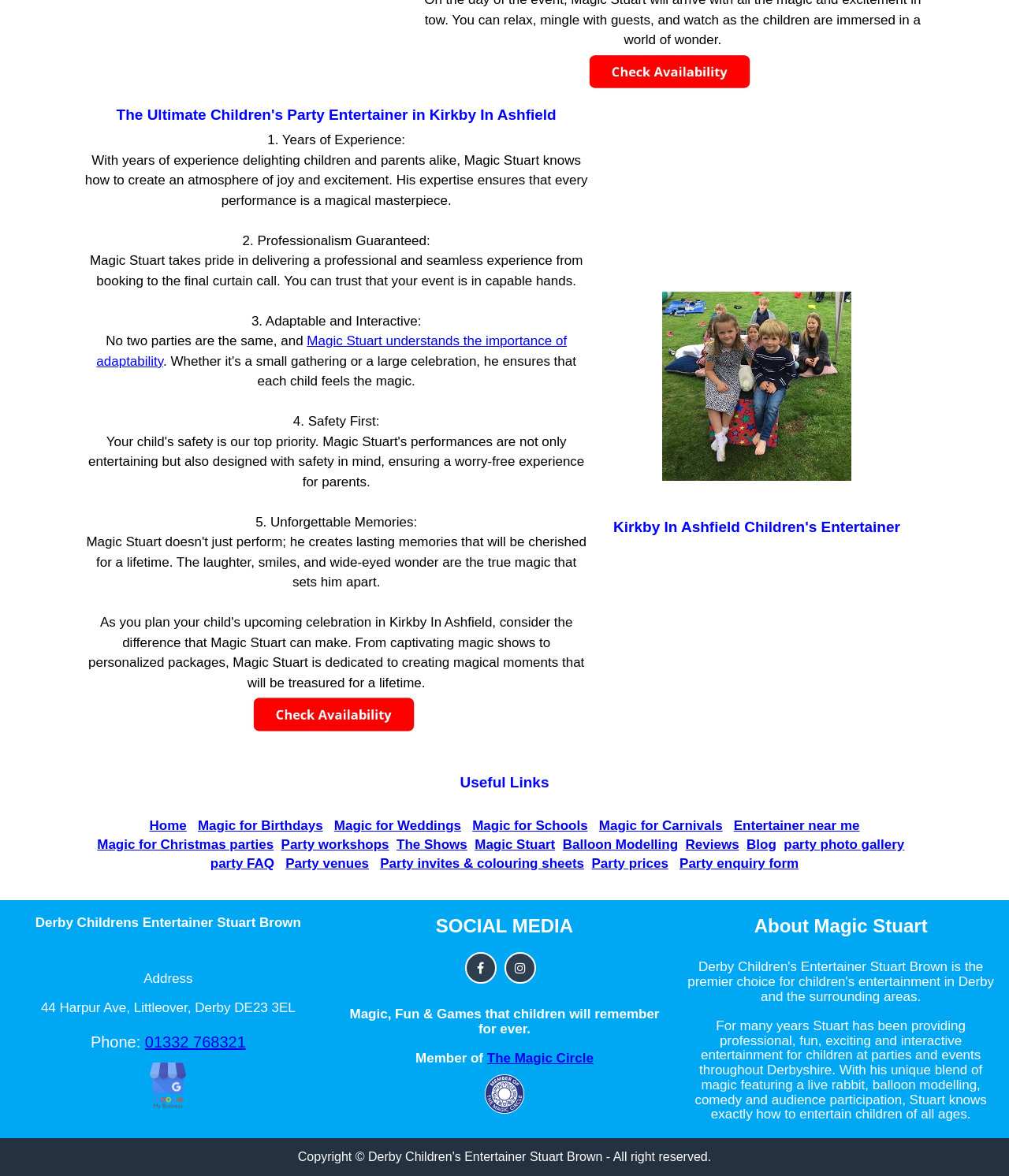Locate the bounding box for the described UI element: "Balloon Modelling". Ensure the coordinates are four float numbers between 0 and 1, formatted as [left, top, right, bottom].

[0.558, 0.712, 0.672, 0.725]